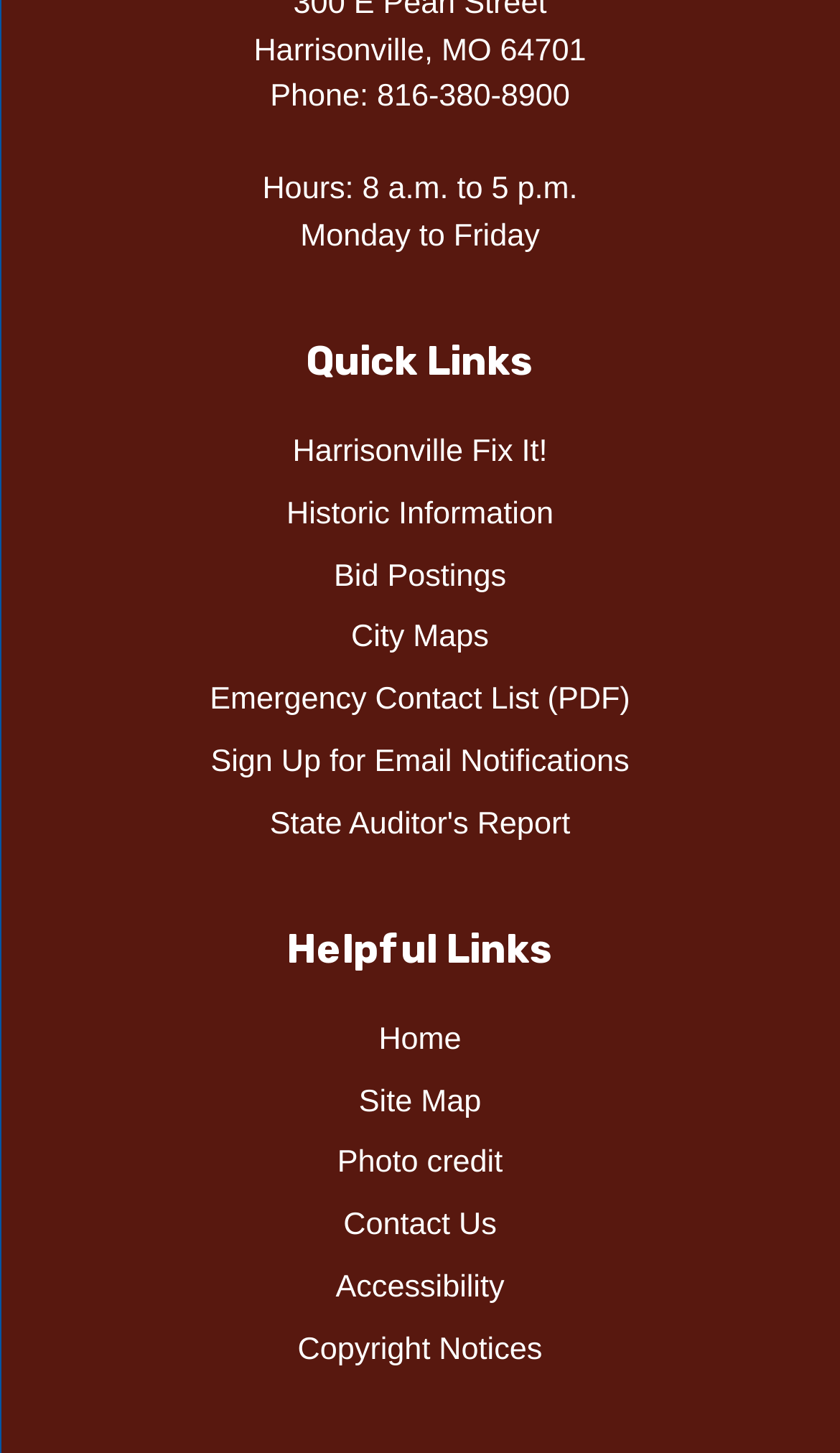Please identify the bounding box coordinates of the element that needs to be clicked to perform the following instruction: "Visit Harrisonville Fix It!".

[0.348, 0.299, 0.652, 0.323]